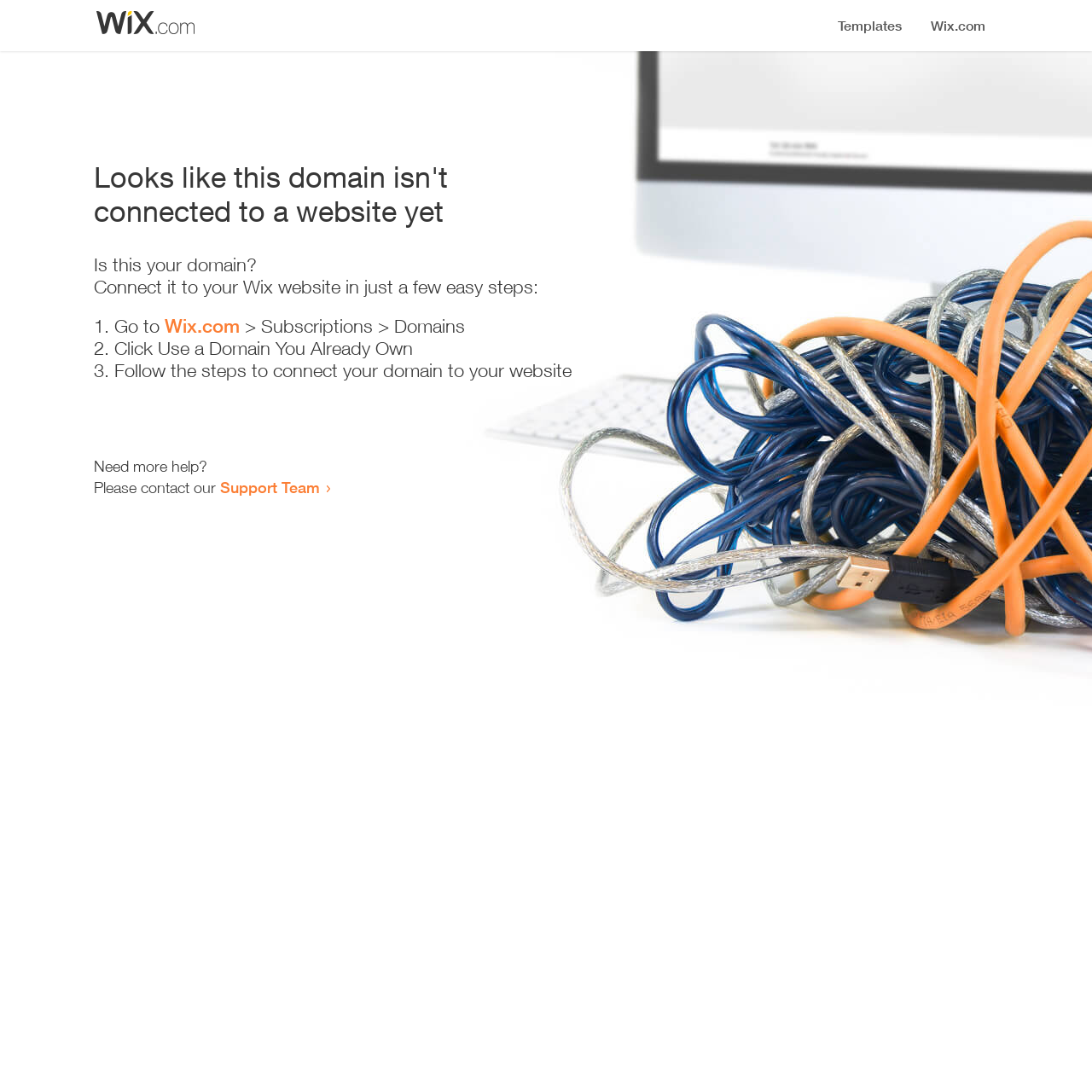Provide the bounding box coordinates of the HTML element described by the text: "Support Team". The coordinates should be in the format [left, top, right, bottom] with values between 0 and 1.

[0.202, 0.438, 0.293, 0.455]